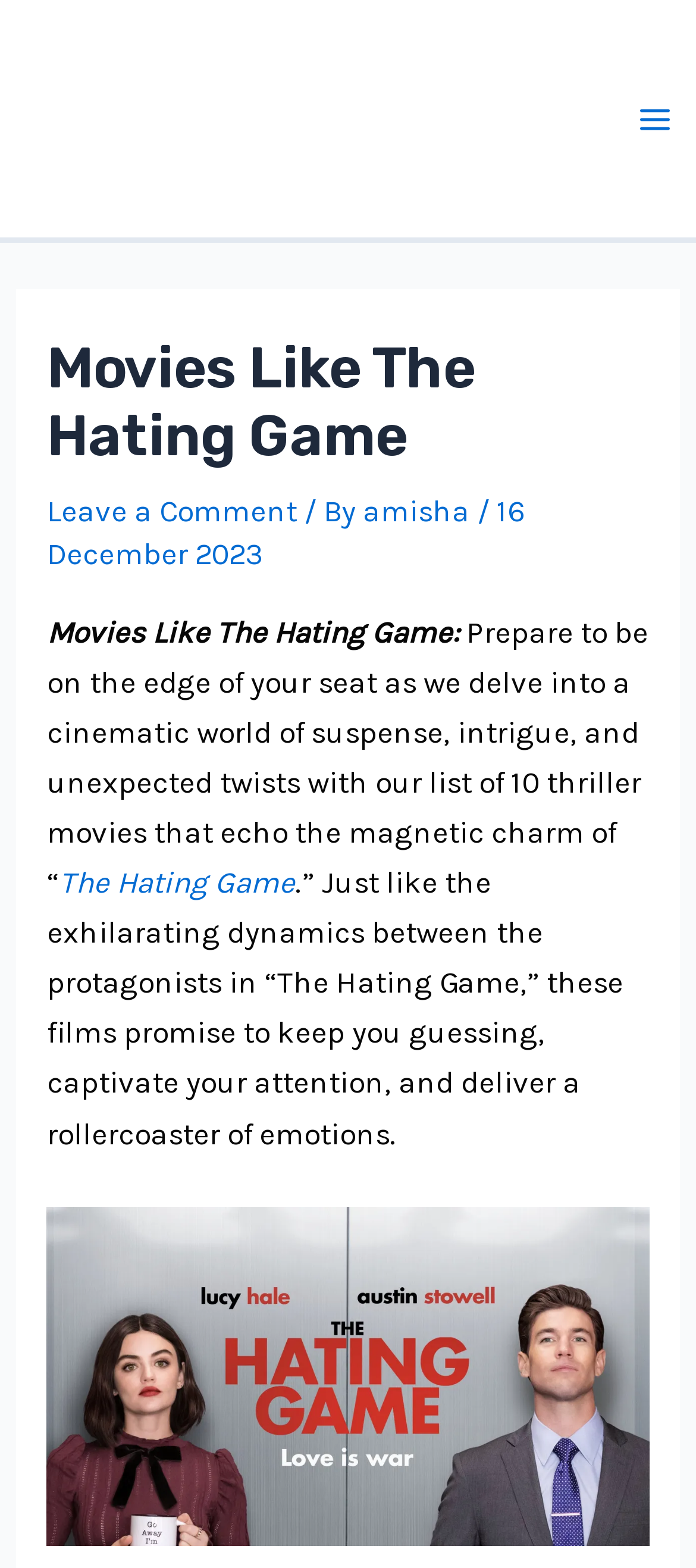Analyze the image and answer the question with as much detail as possible: 
What is the title of the article?

The title of the article can be found at the top of the webpage, where it is written as 'Movies Like The Hating Game' in a large font size.